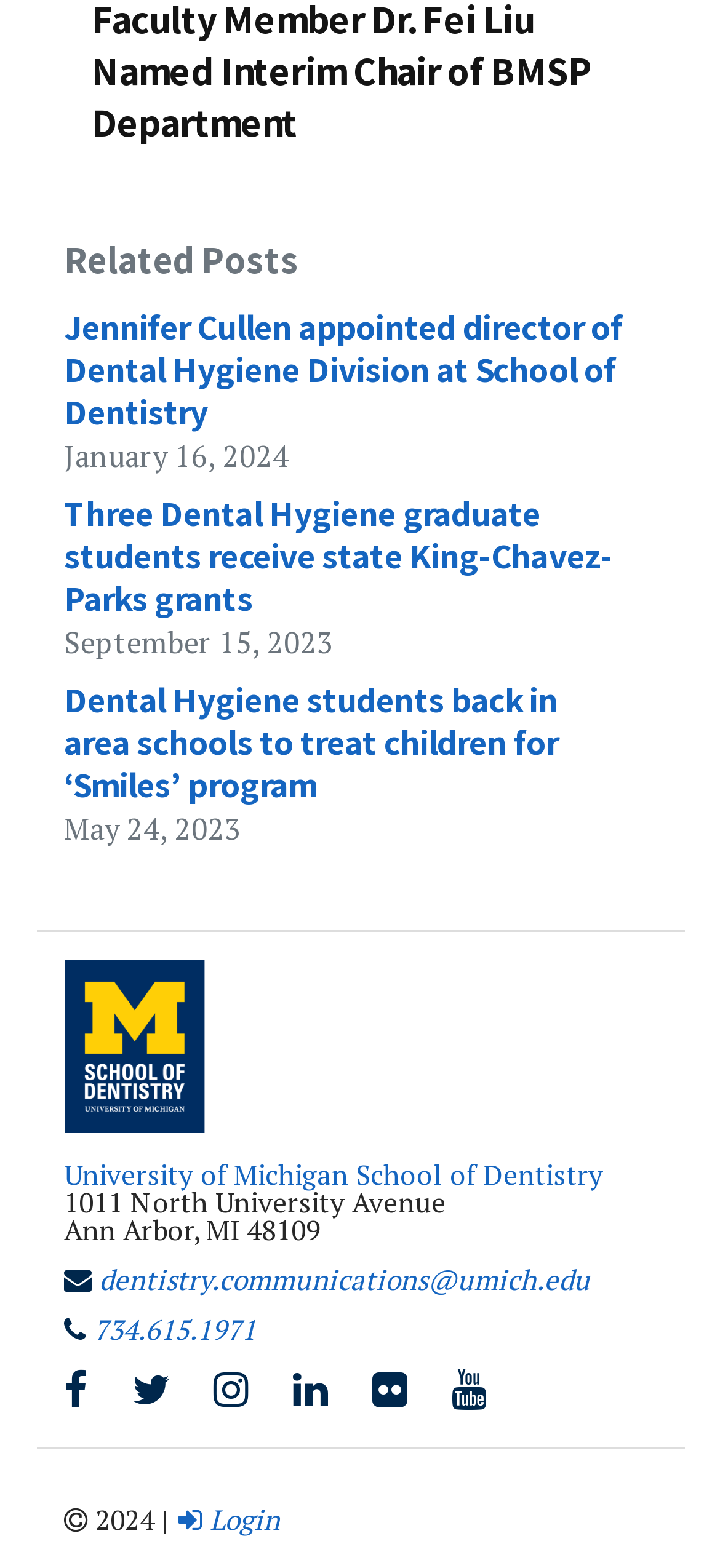What is the date of the second news article?
Use the image to answer the question with a single word or phrase.

September 15, 2023